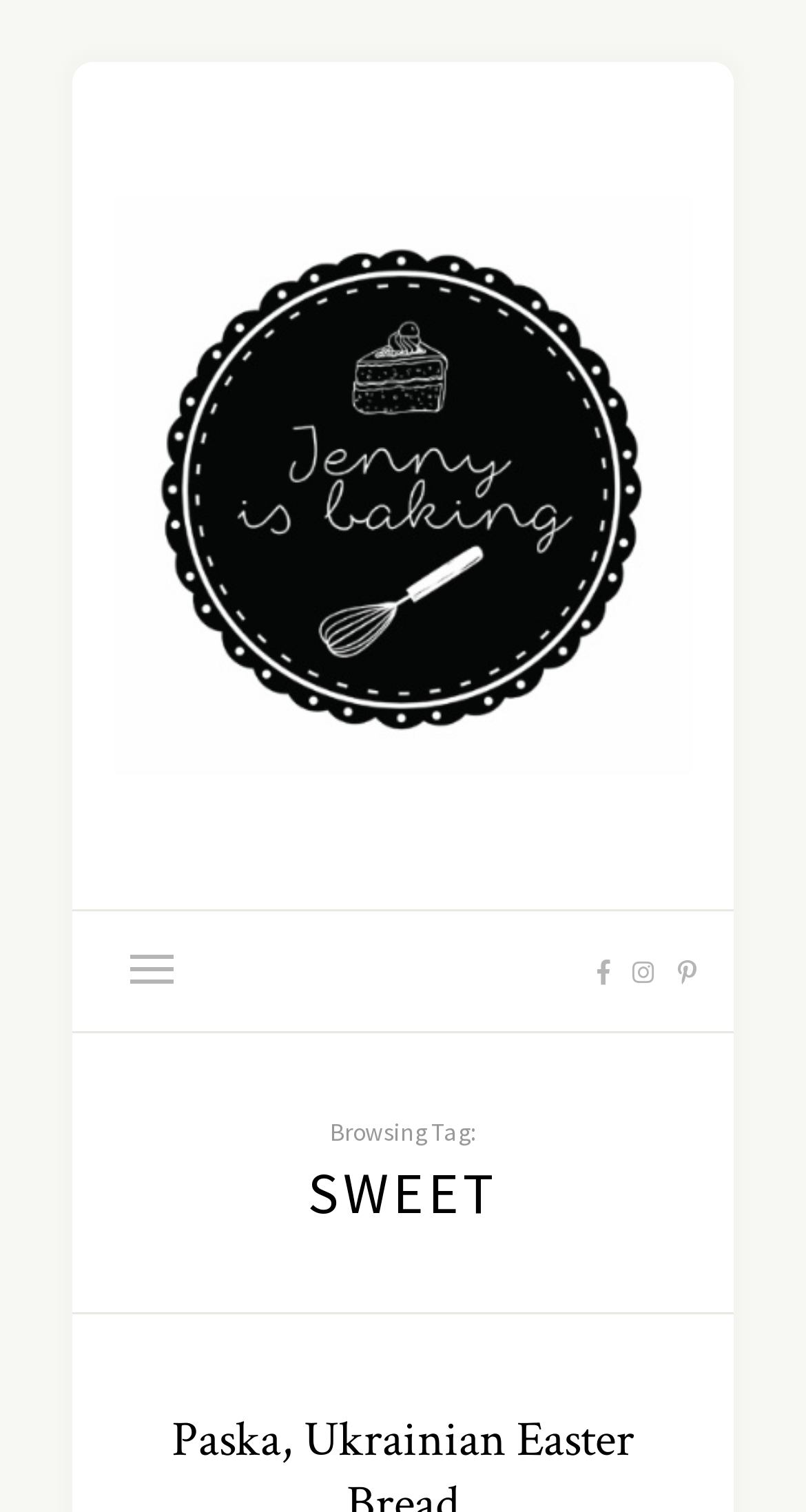Is there a logo or image associated with the website?
Provide a detailed answer to the question using information from the image.

I can see an image element with the description 'Jenny is baking' which is likely to be the logo or image associated with the website.